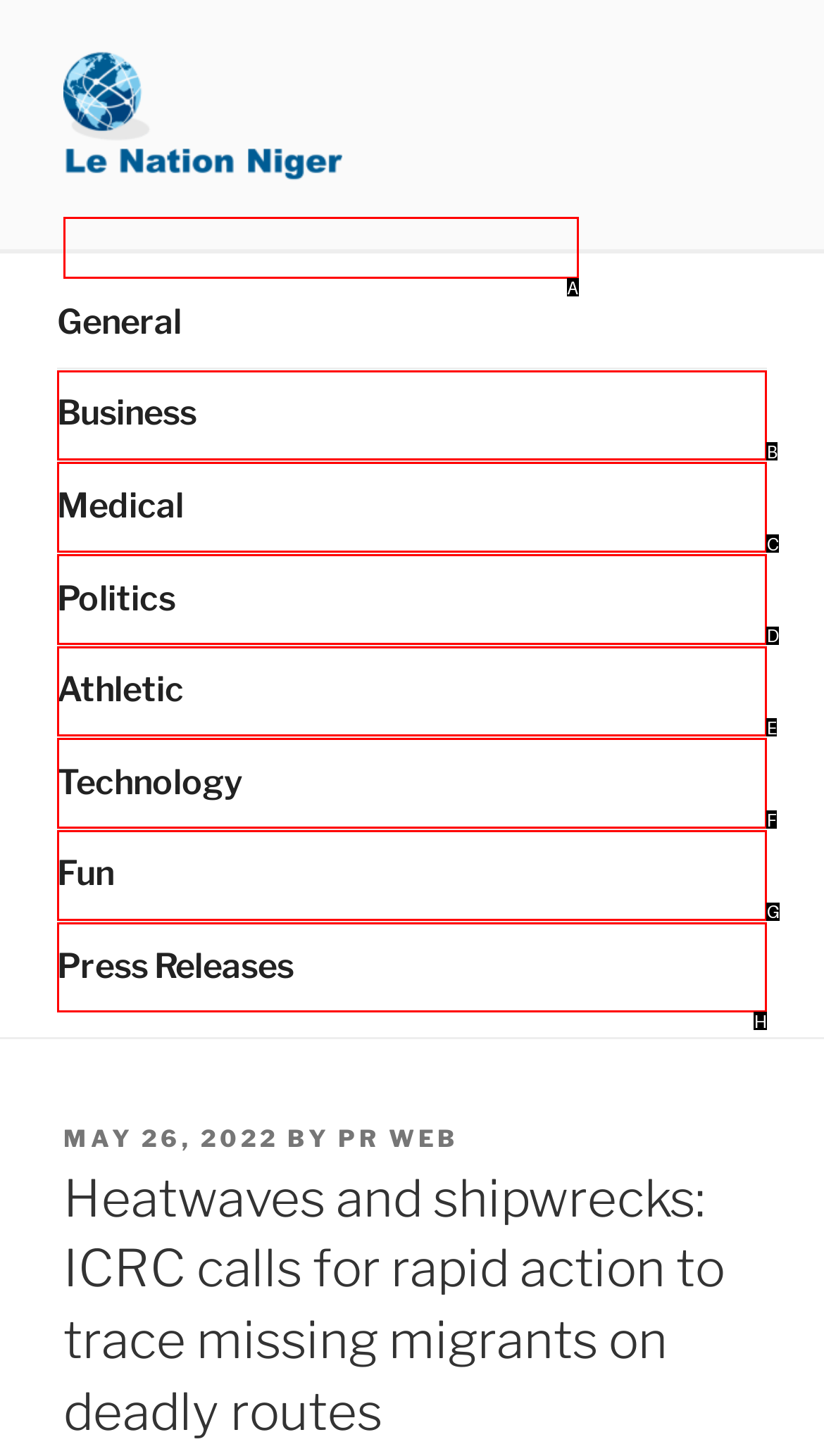Tell me the letter of the option that corresponds to the description: Athletic
Answer using the letter from the given choices directly.

E